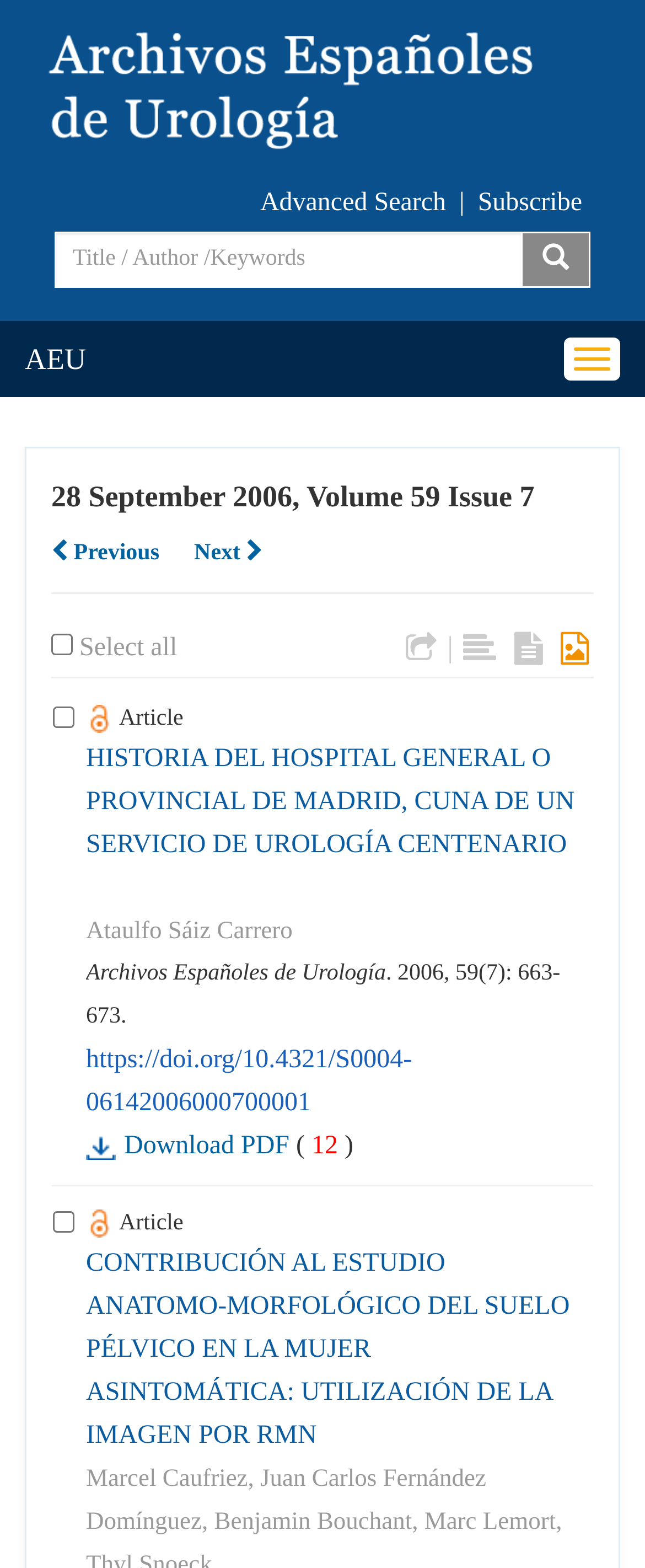What is the author of the article?
Using the visual information, respond with a single word or phrase.

Ataulfo Sáiz Carrero